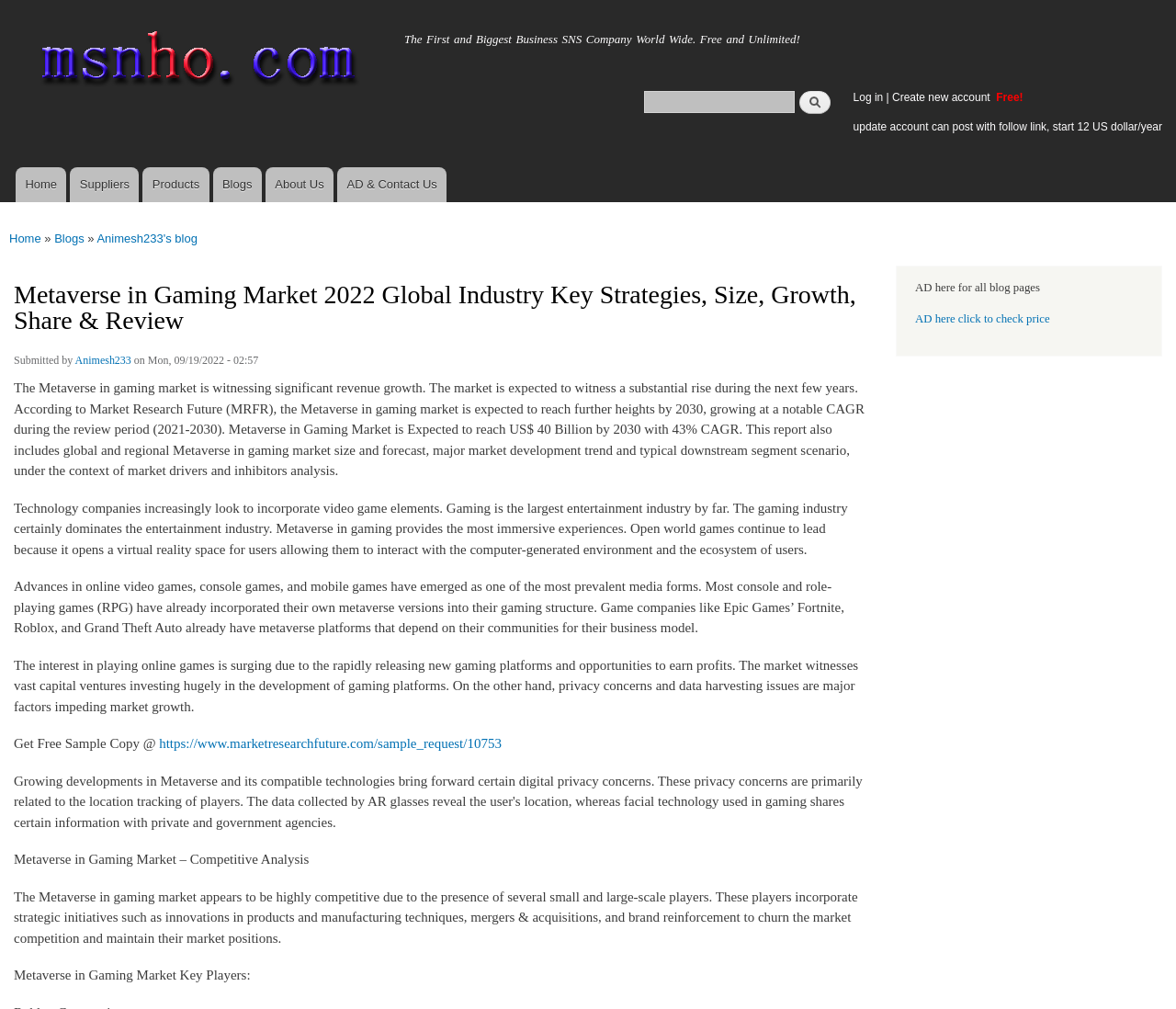Examine the image carefully and respond to the question with a detailed answer: 
What is the expected growth rate of the Metaverse in gaming market?

According to the text, the Metaverse in gaming market is expected to reach US$ 40 Billion by 2030, growing at a notable CAGR during the review period (2021-2030). The exact growth rate is mentioned as 43% CAGR.